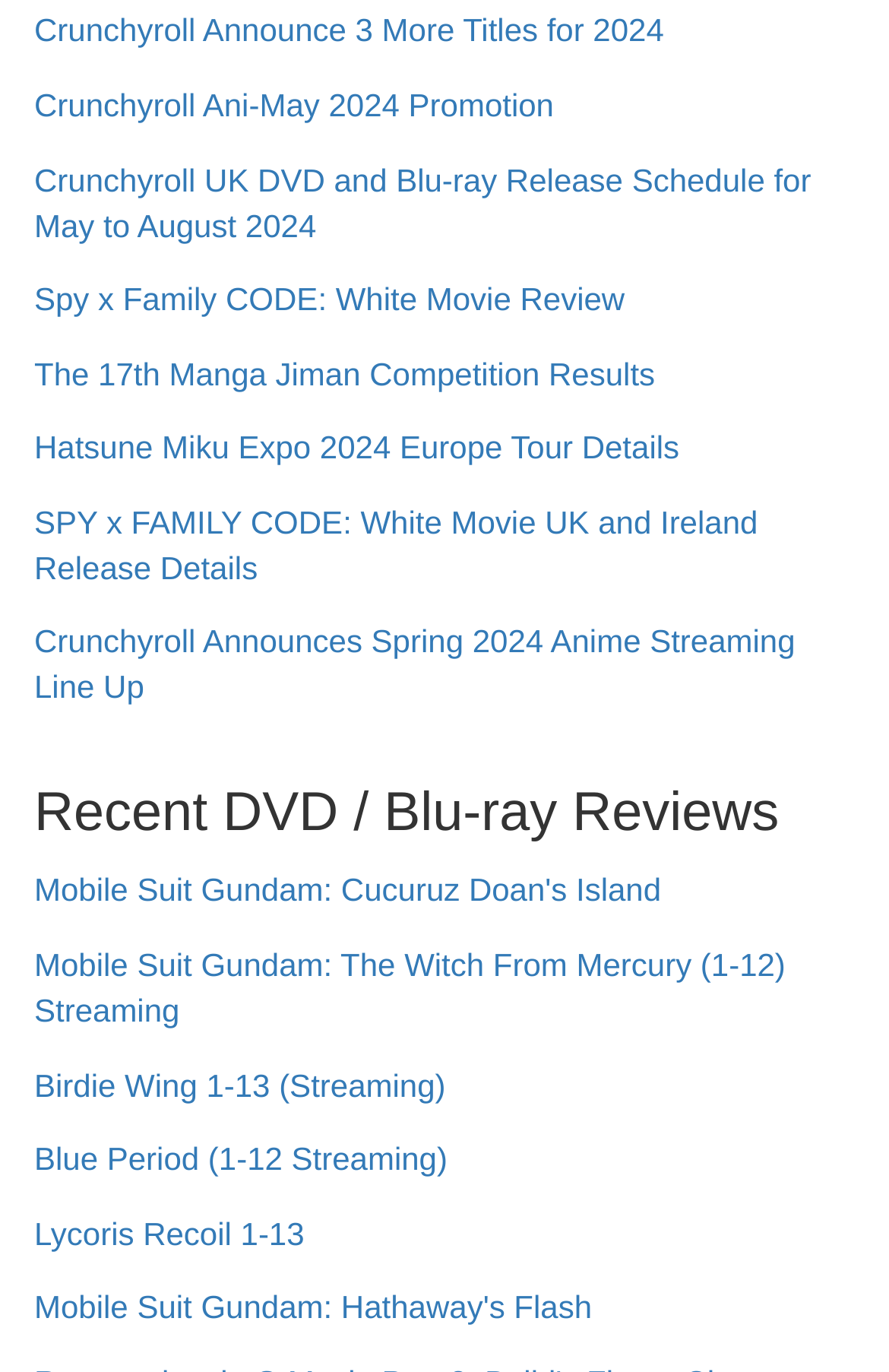Specify the bounding box coordinates of the area to click in order to follow the given instruction: "View the previous post."

None